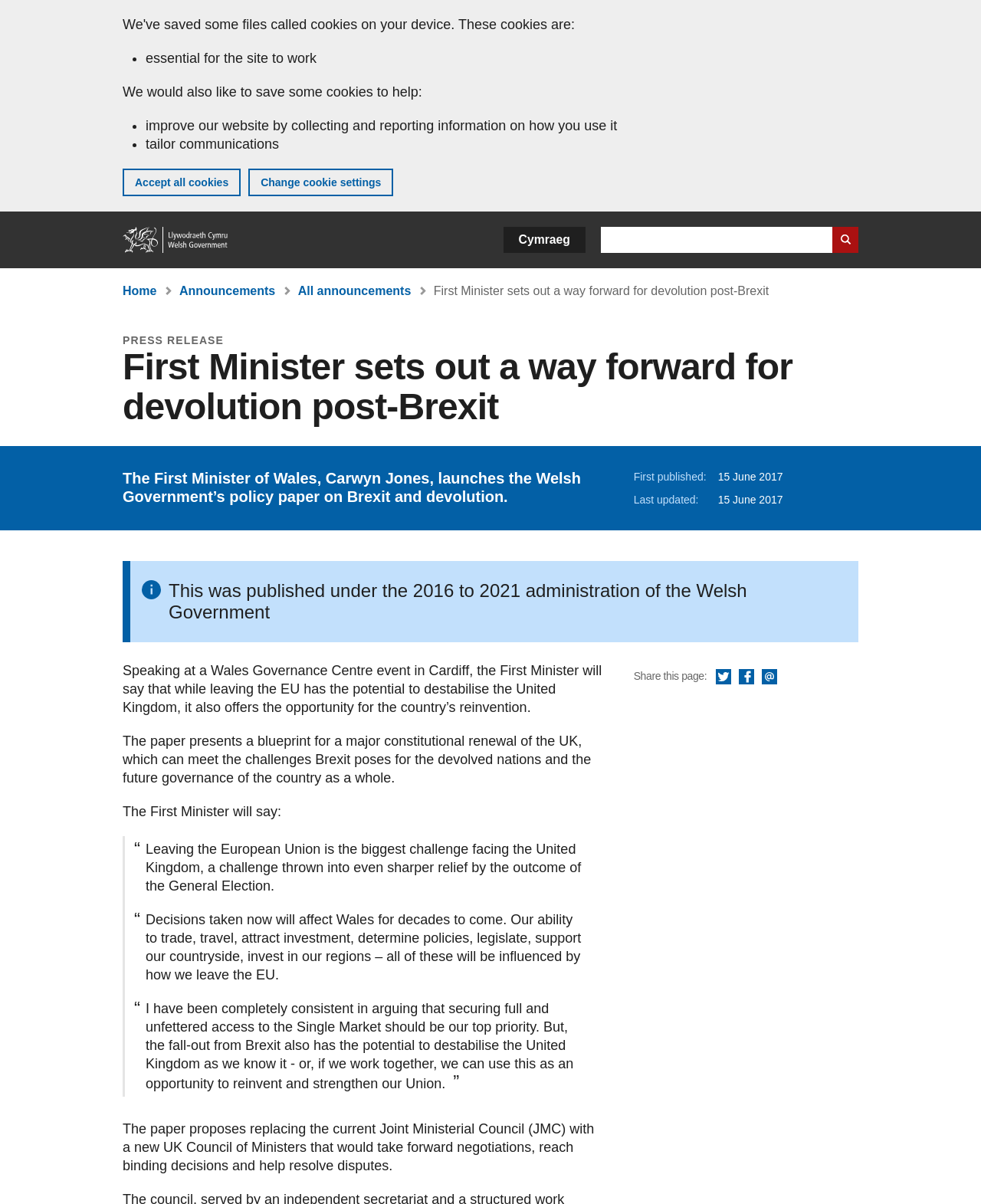What is the potential impact of Brexit on the United Kingdom?
Answer the question with a single word or phrase derived from the image.

Destabilisation